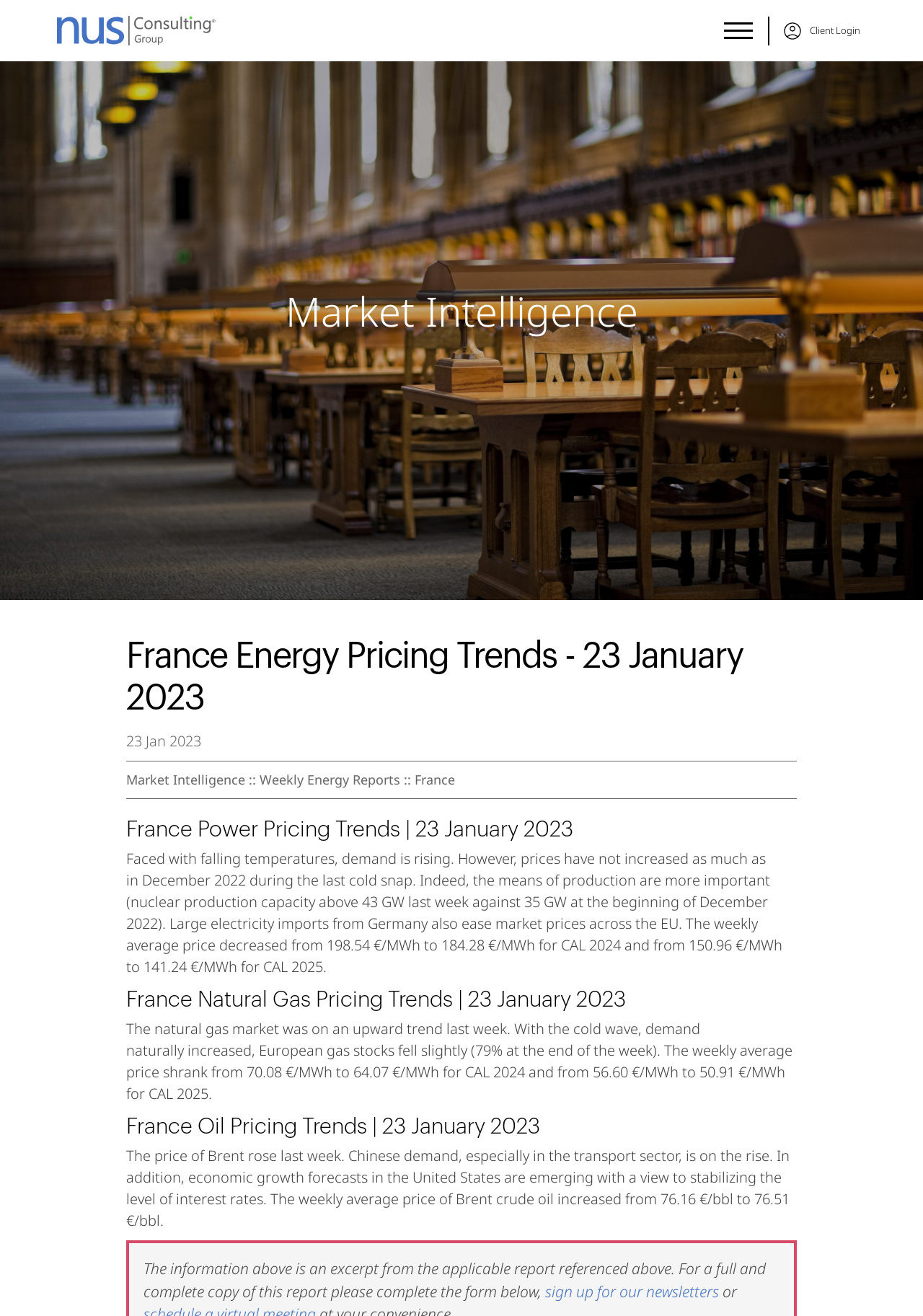What is the current level of European gas stocks?
Please provide a detailed answer to the question.

The webpage states that European gas stocks fell slightly and were at 79% at the end of the week, indicating the current level of gas stocks.